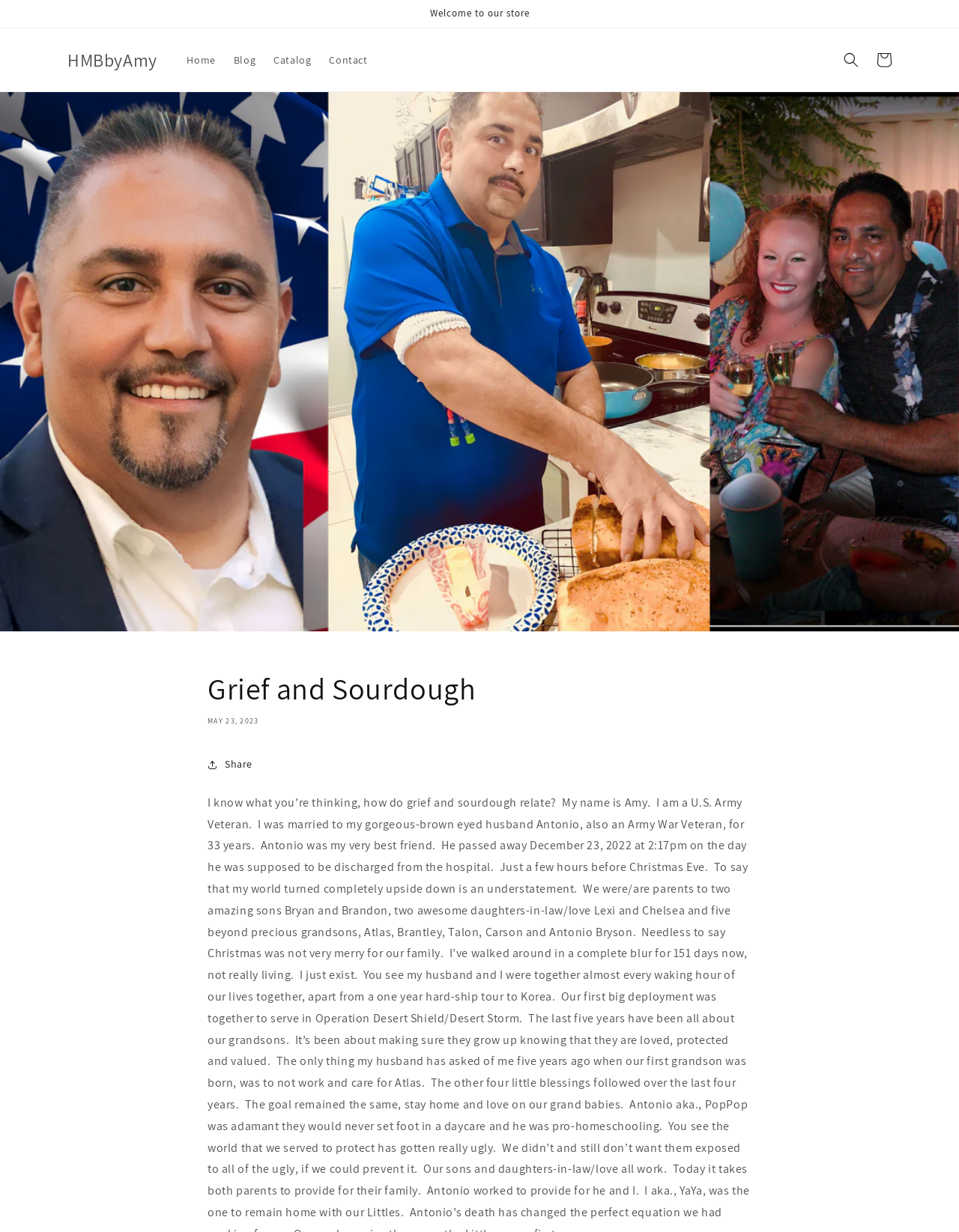Please identify the bounding box coordinates of the element's region that needs to be clicked to fulfill the following instruction: "view cart". The bounding box coordinates should consist of four float numbers between 0 and 1, i.e., [left, top, right, bottom].

[0.905, 0.035, 0.939, 0.062]